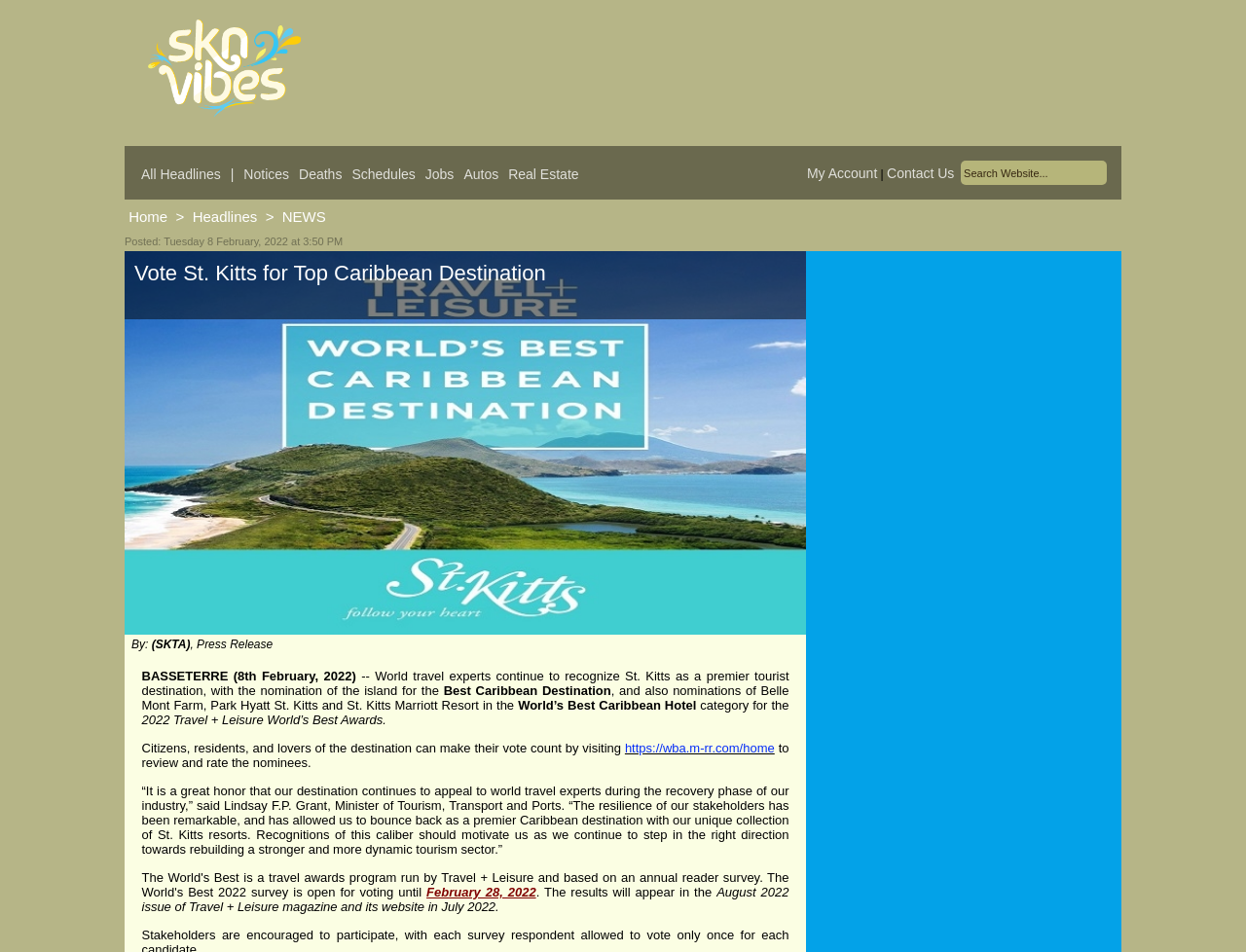Determine the bounding box for the UI element as described: "Real Estate". The coordinates should be represented as four float numbers between 0 and 1, formatted as [left, top, right, bottom].

[0.408, 0.174, 0.465, 0.191]